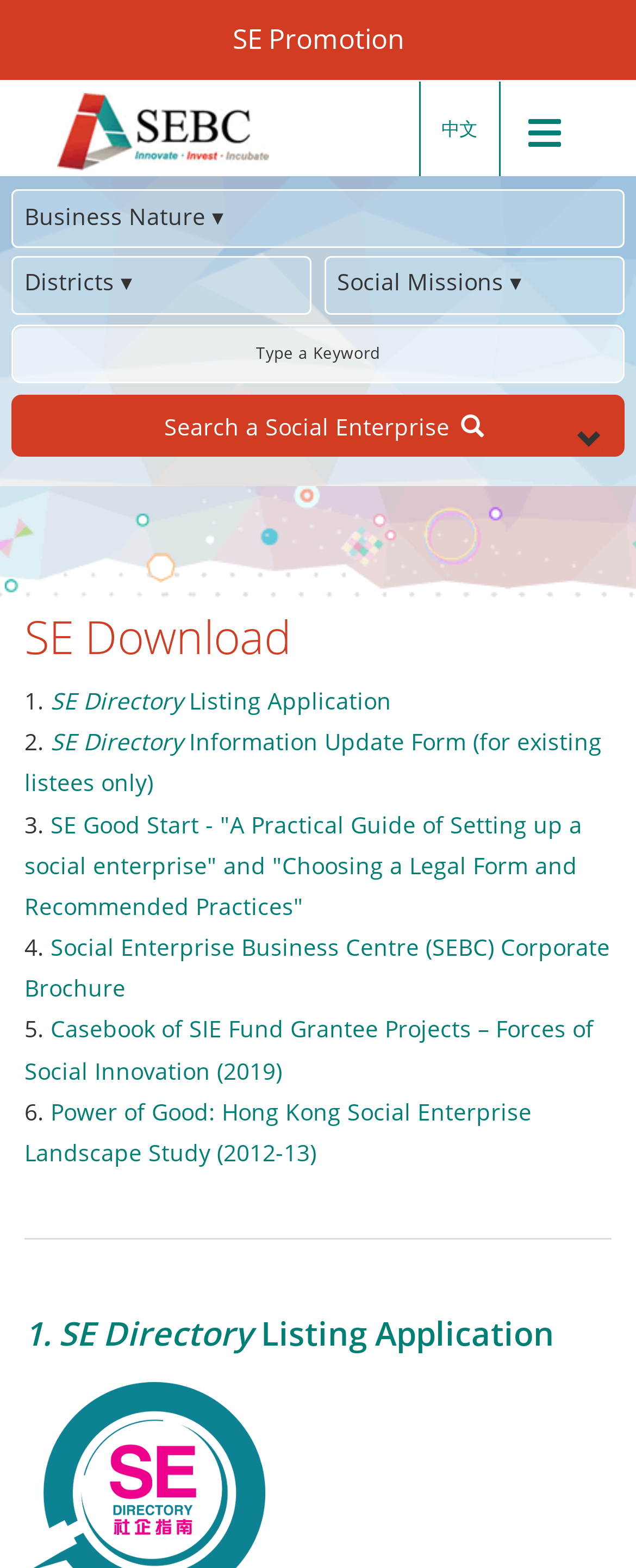Respond with a single word or phrase to the following question:
What is the function of the 'Search a Social Enterprise' button?

Search social enterprises